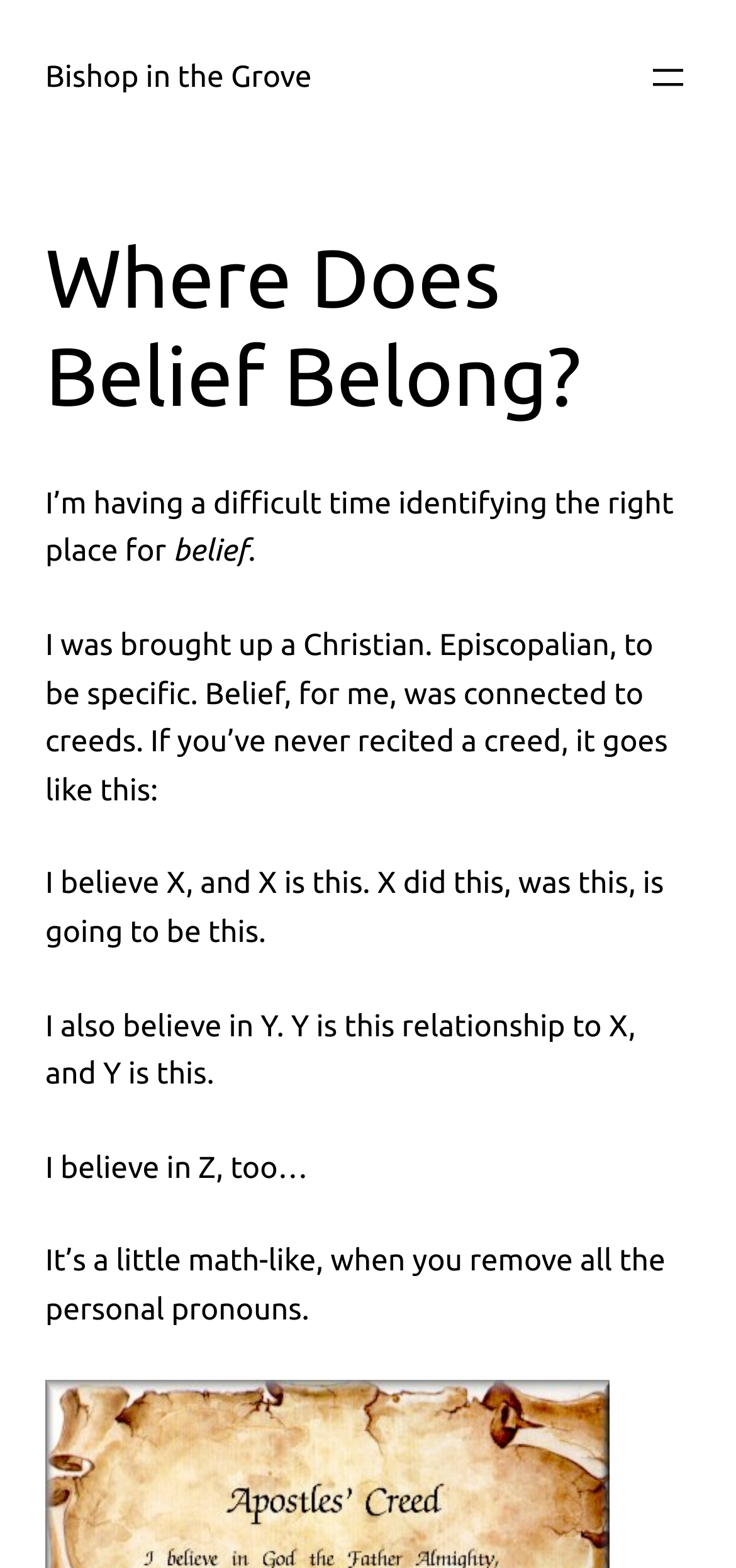What is the format of a creed?
Using the image provided, answer with just one word or phrase.

I believe X, and X is this